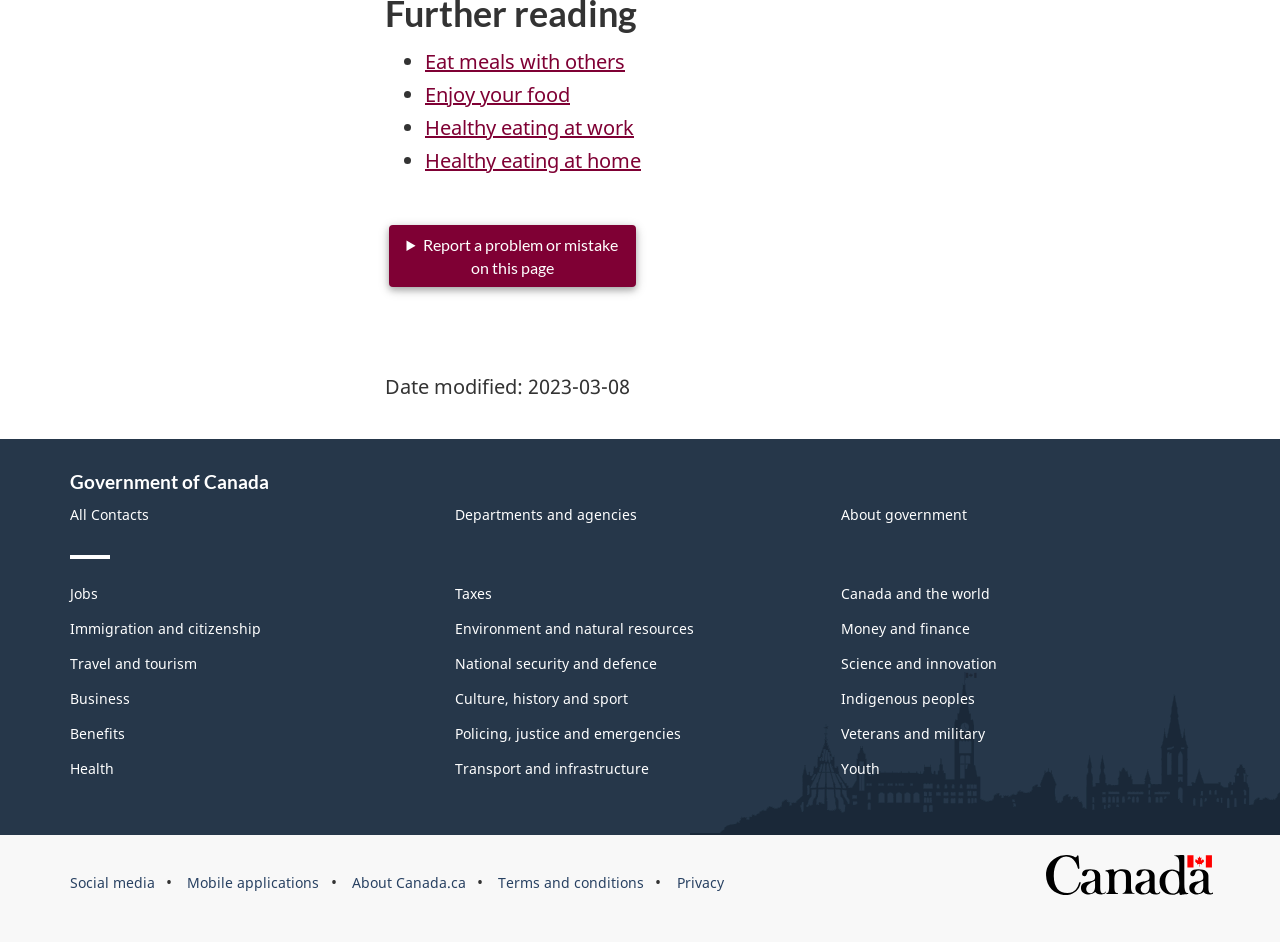How many menu items are under 'Government of Canada'?
Answer briefly with a single word or phrase based on the image.

17